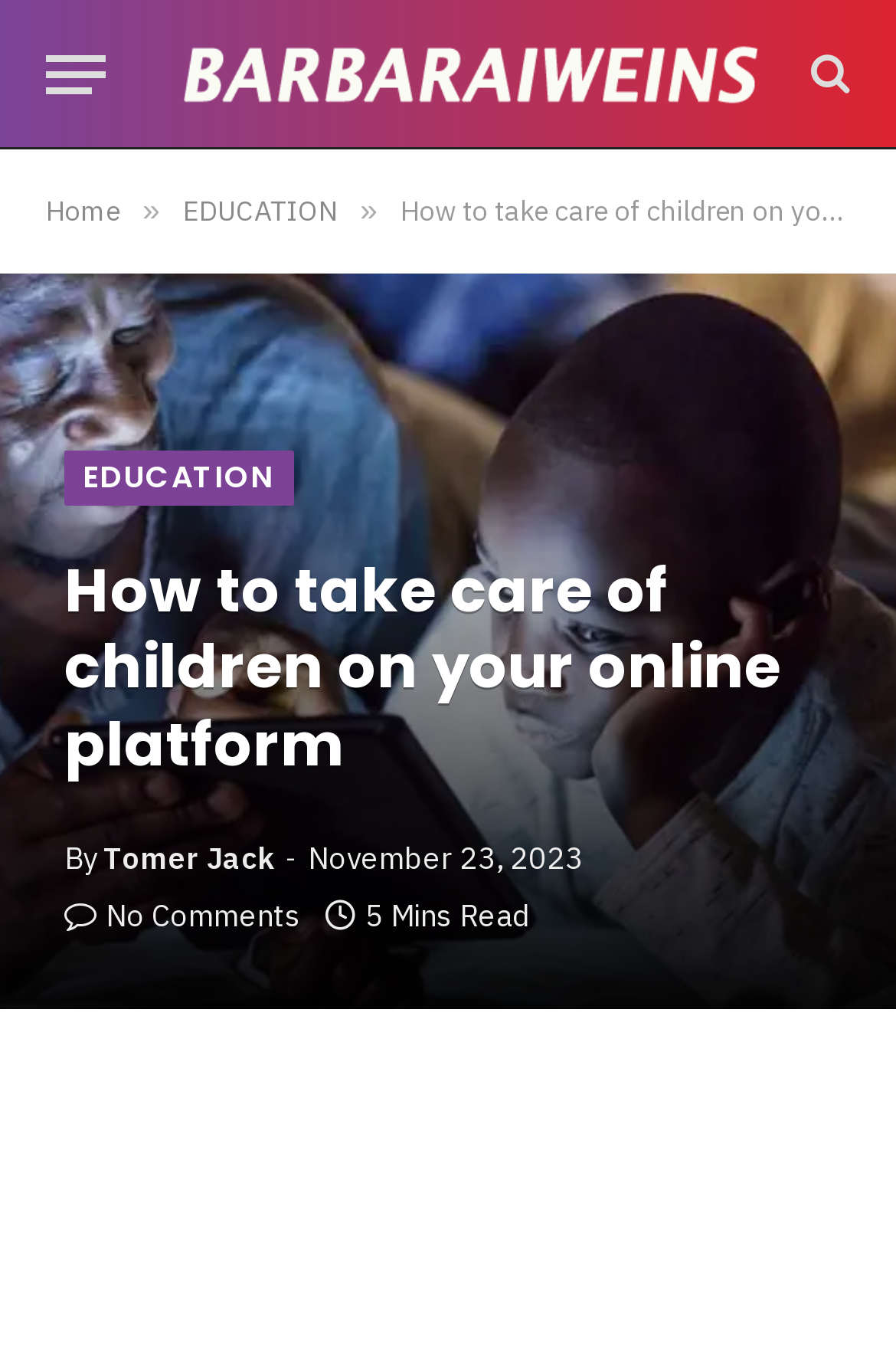Carefully examine the image and provide an in-depth answer to the question: How long does it take to read the article?

The time it takes to read the article can be found at the bottom of the page, where it says '5 Mins Read'. This indicates that the article can be read in 5 minutes.